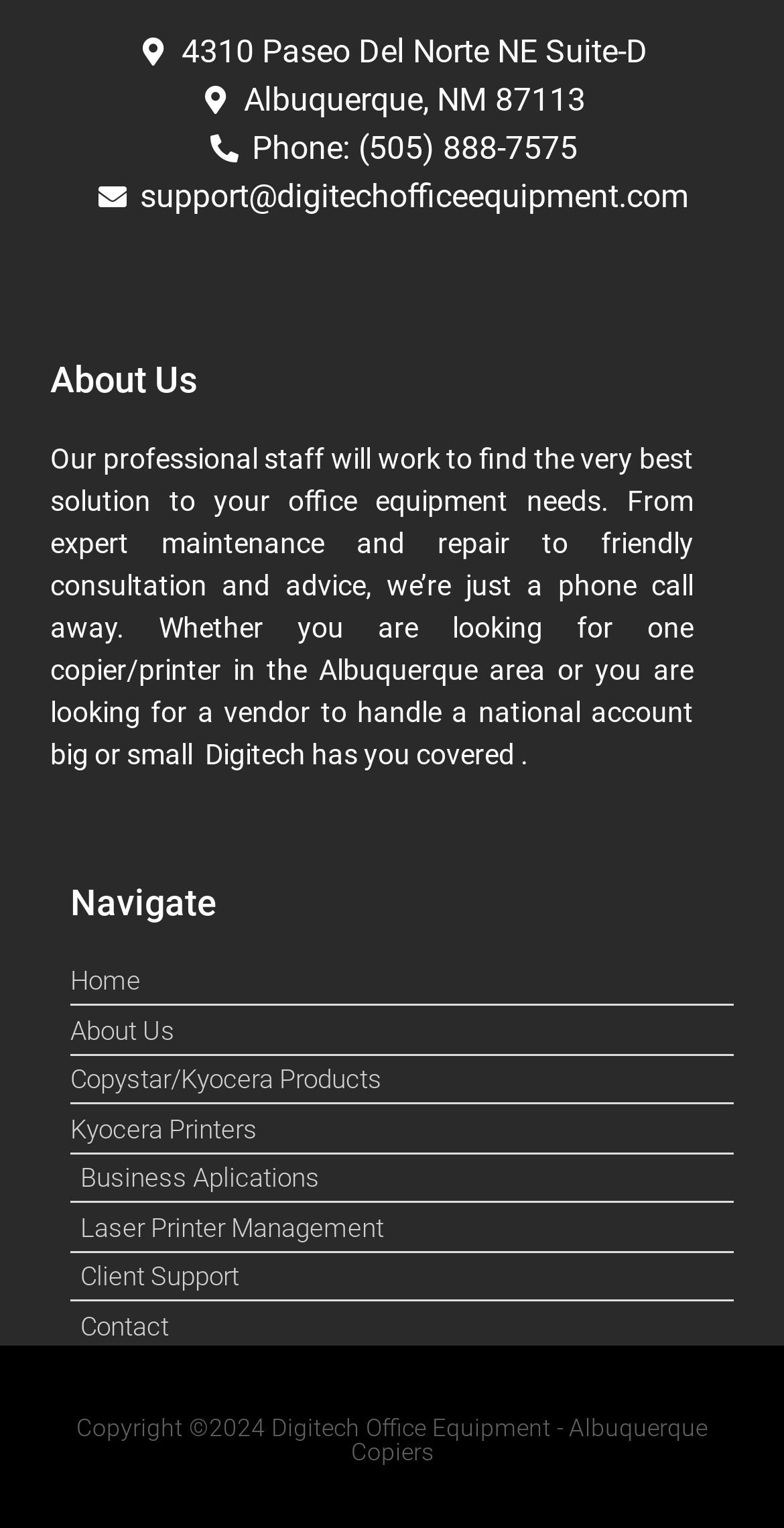Give a one-word or one-phrase response to the question: 
What year is the copyright for?

2024